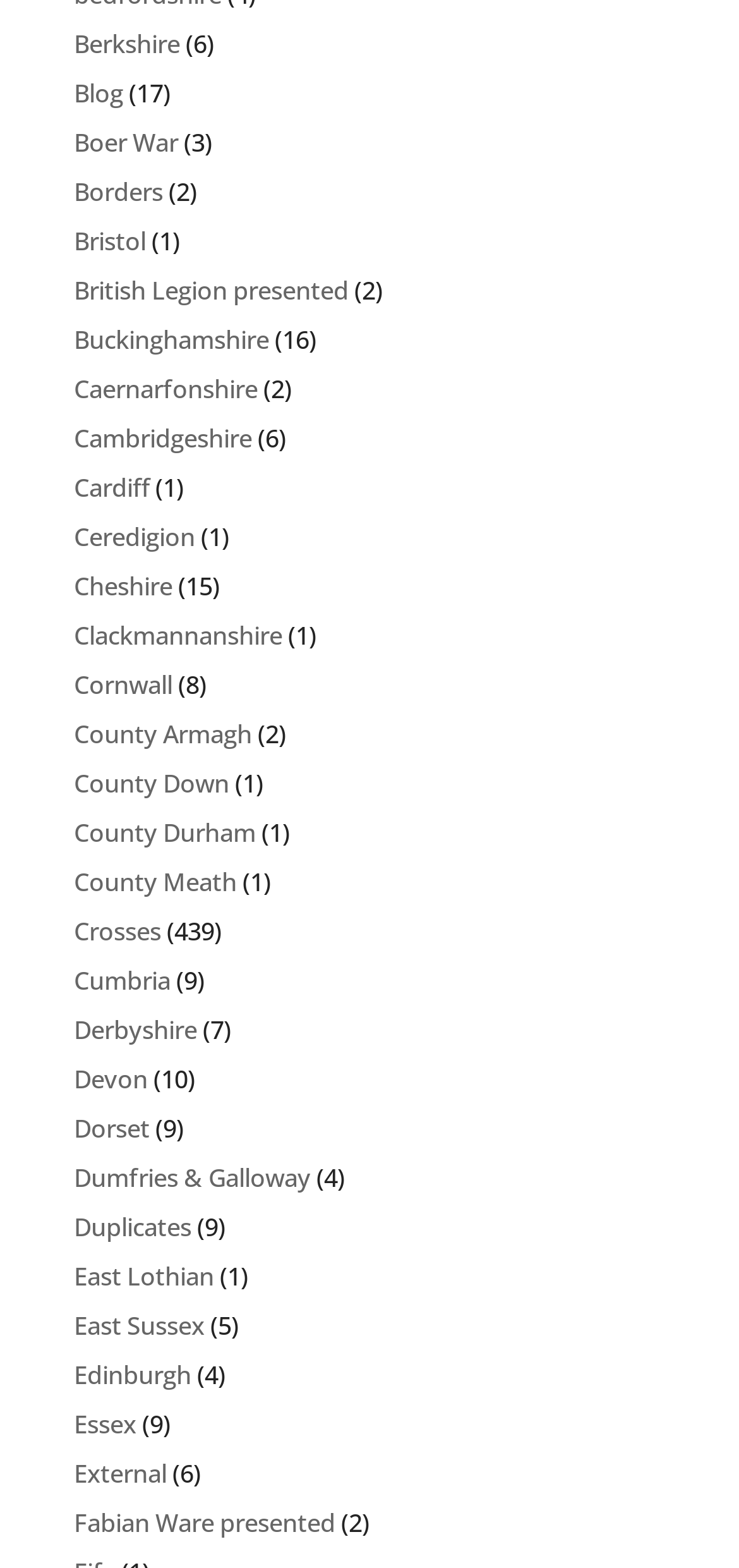What is the text next to the 'British Legion presented' link?
Using the image as a reference, answer with just one word or a short phrase.

(2)